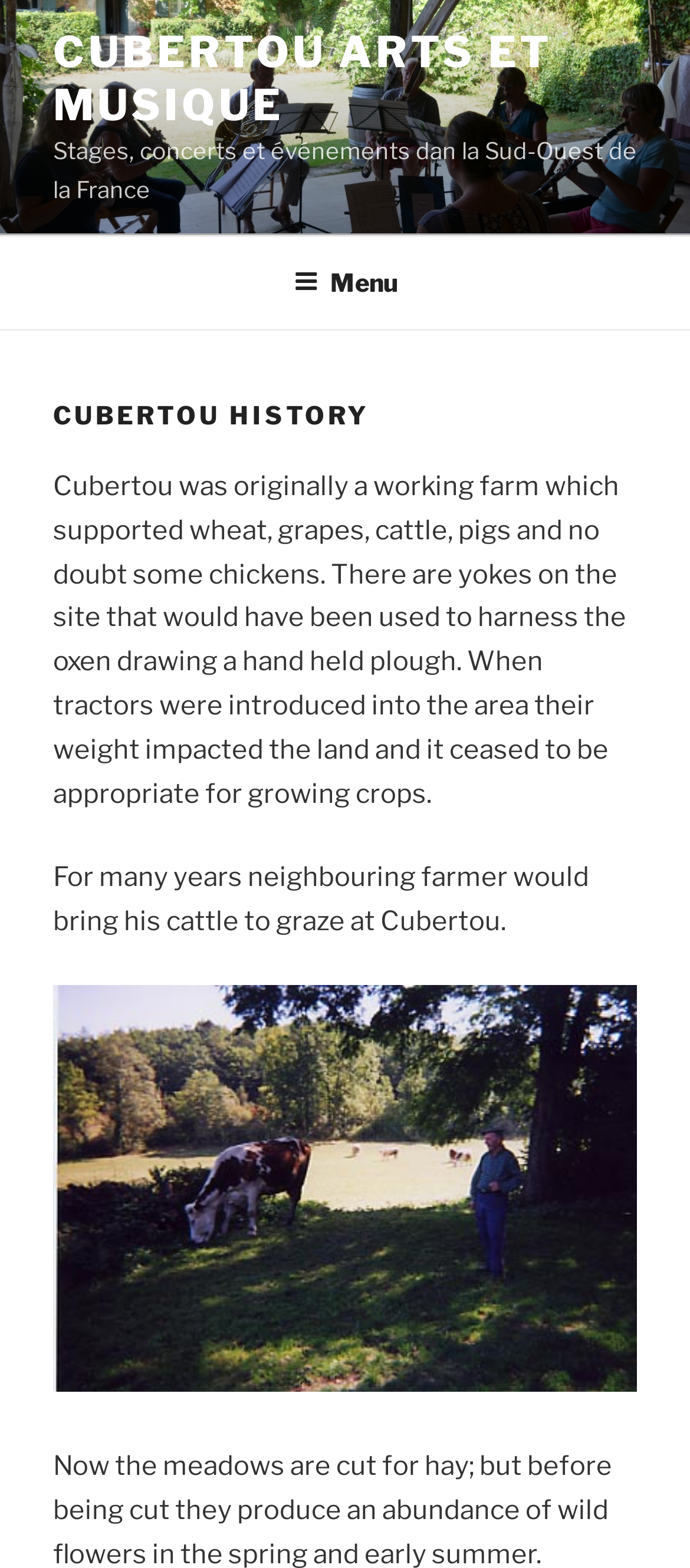Using the details in the image, give a detailed response to the question below:
What is the name of the farm mentioned?

The name of the farm mentioned in the webpage is Cubertou, which is originally a working farm that supported wheat, grapes, cattle, pigs, and chickens.